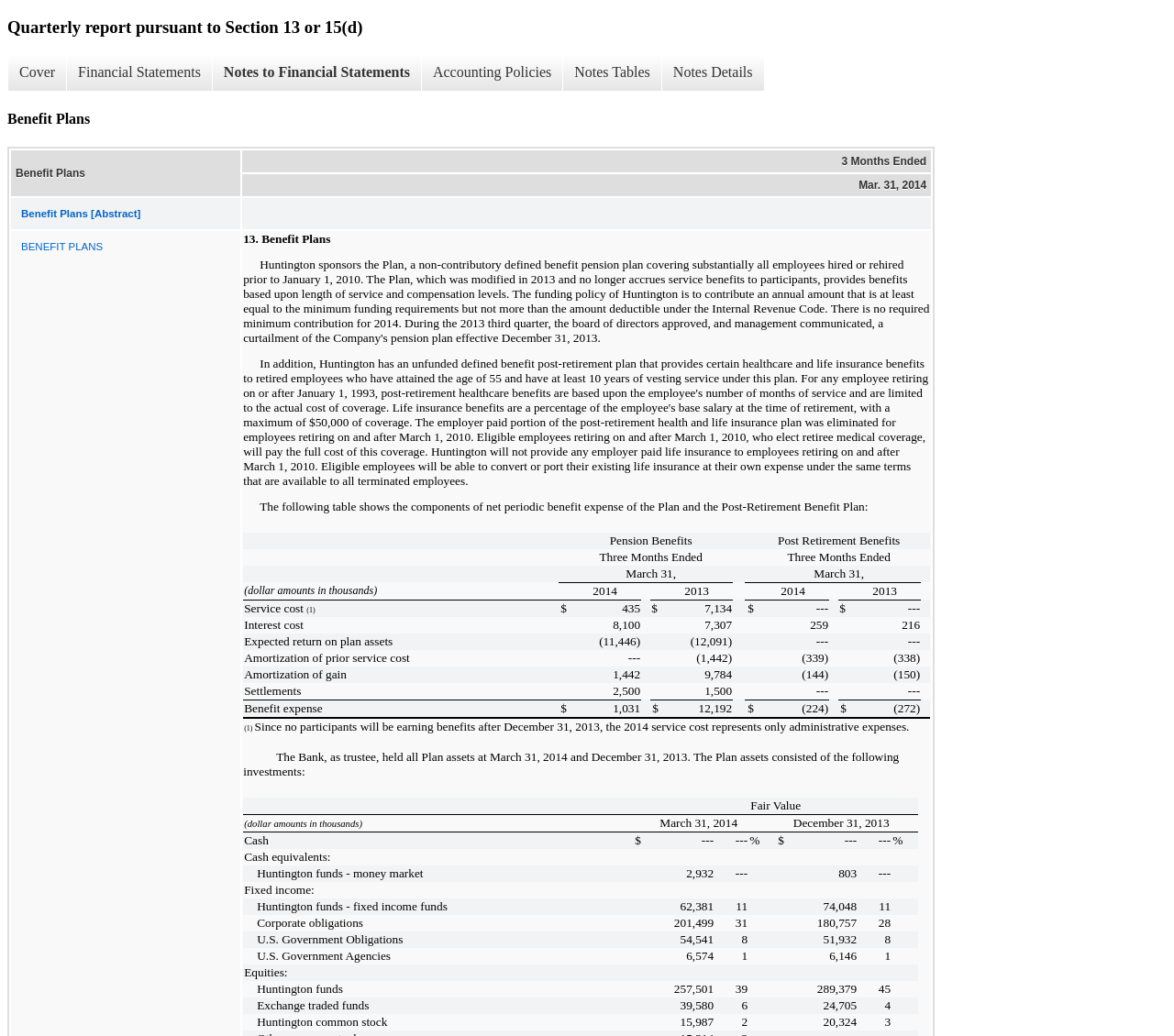Locate the bounding box coordinates of the area you need to click to fulfill this instruction: 'Click on 'Benefit Plans [Abstract}''. The coordinates must be in the form of four float numbers ranging from 0 to 1: [left, top, right, bottom].

[0.01, 0.192, 0.204, 0.22]